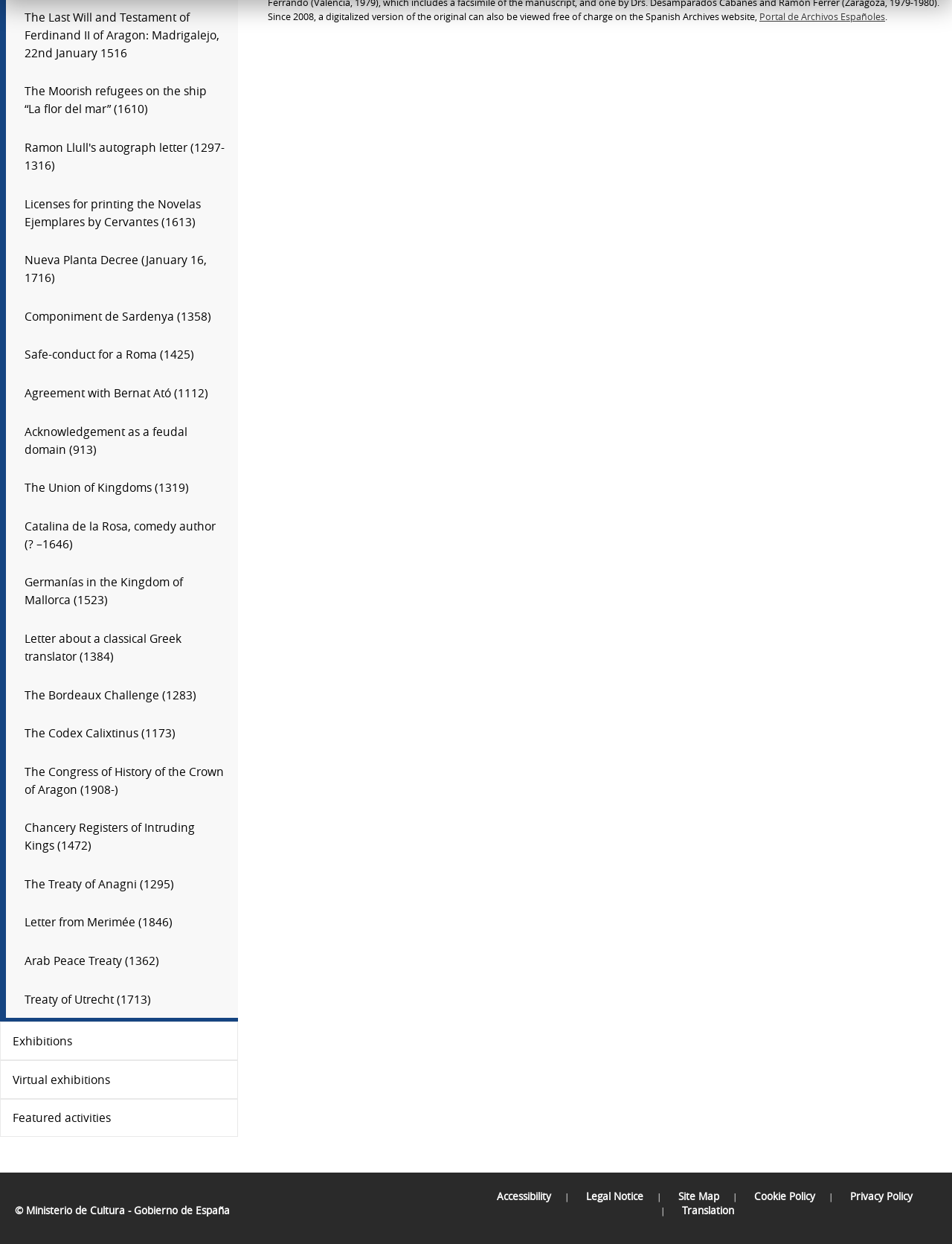What type of documents are featured on the webpage?
Use the screenshot to answer the question with a single word or phrase.

Historical documents and letters